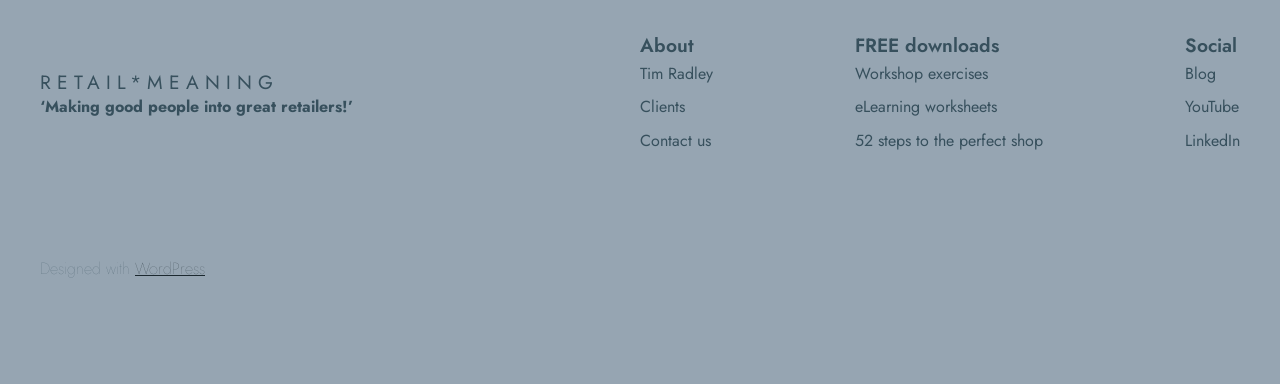What is the tagline of the website?
Give a one-word or short phrase answer based on the image.

Making good people into great retailers!